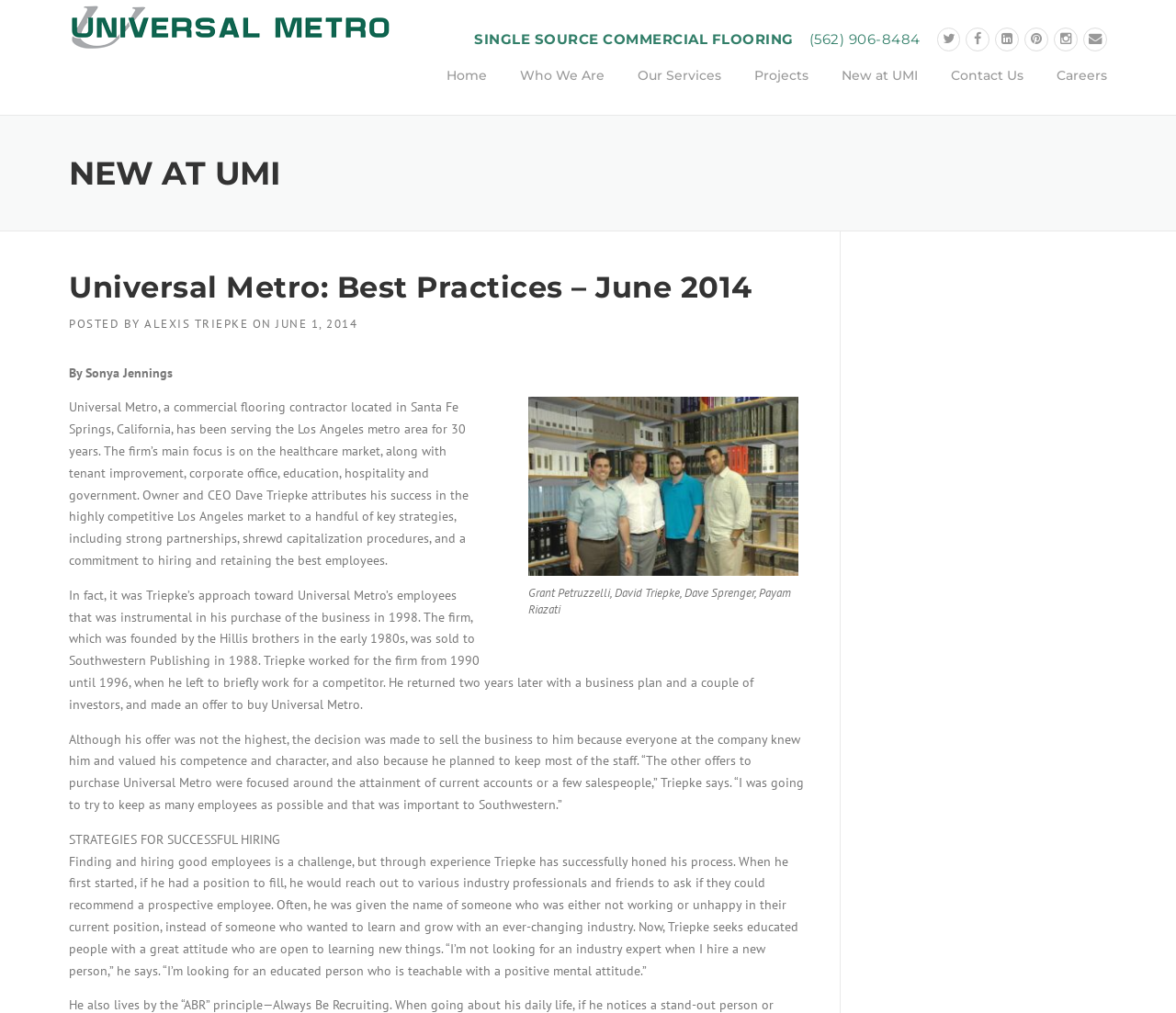Provide the bounding box coordinates for the UI element described in this sentence: "New at UMI". The coordinates should be four float values between 0 and 1, i.e., [left, top, right, bottom].

[0.702, 0.064, 0.795, 0.113]